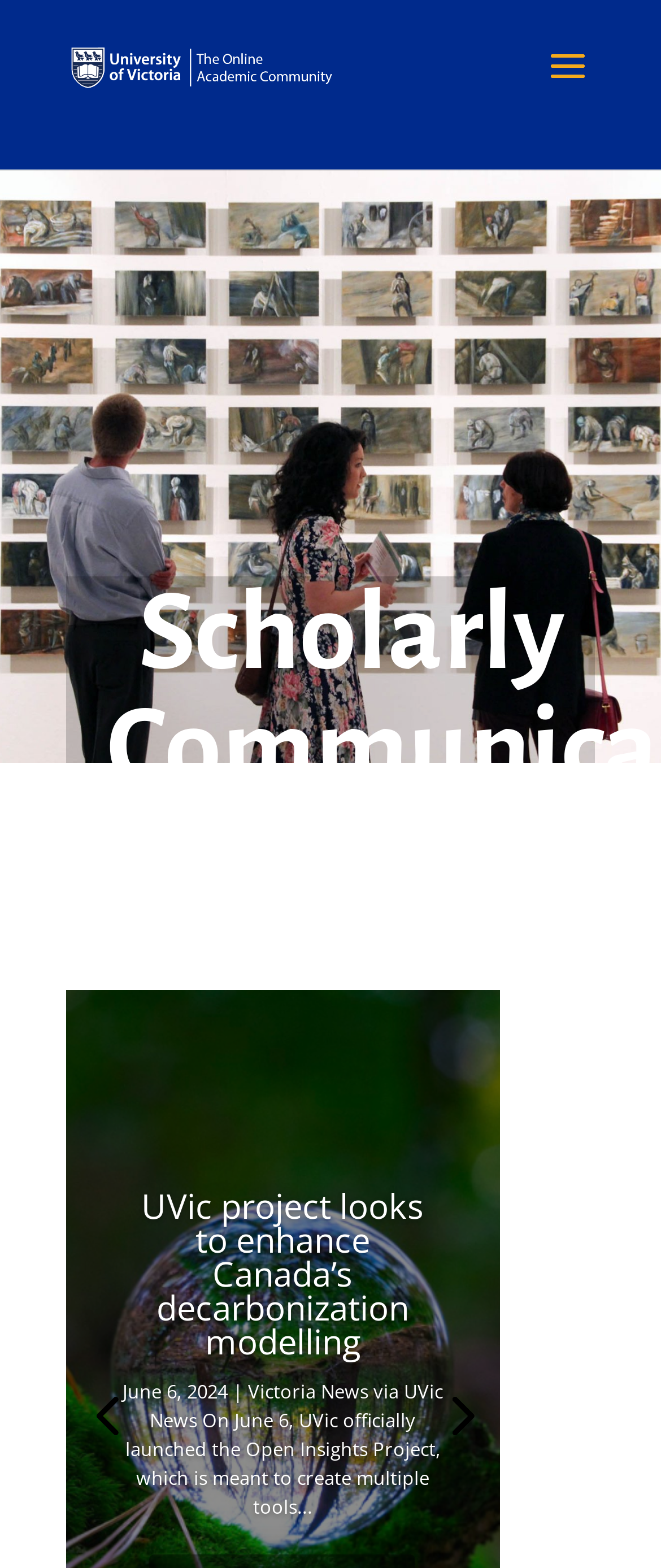Refer to the image and answer the question with as much detail as possible: What is the date mentioned in the news article?

The date mentioned in the news article can be found in the text 'June 6, 2024 | Victoria News via UVic News...'. This date is likely the publication date of the news article or the launch date of the project.